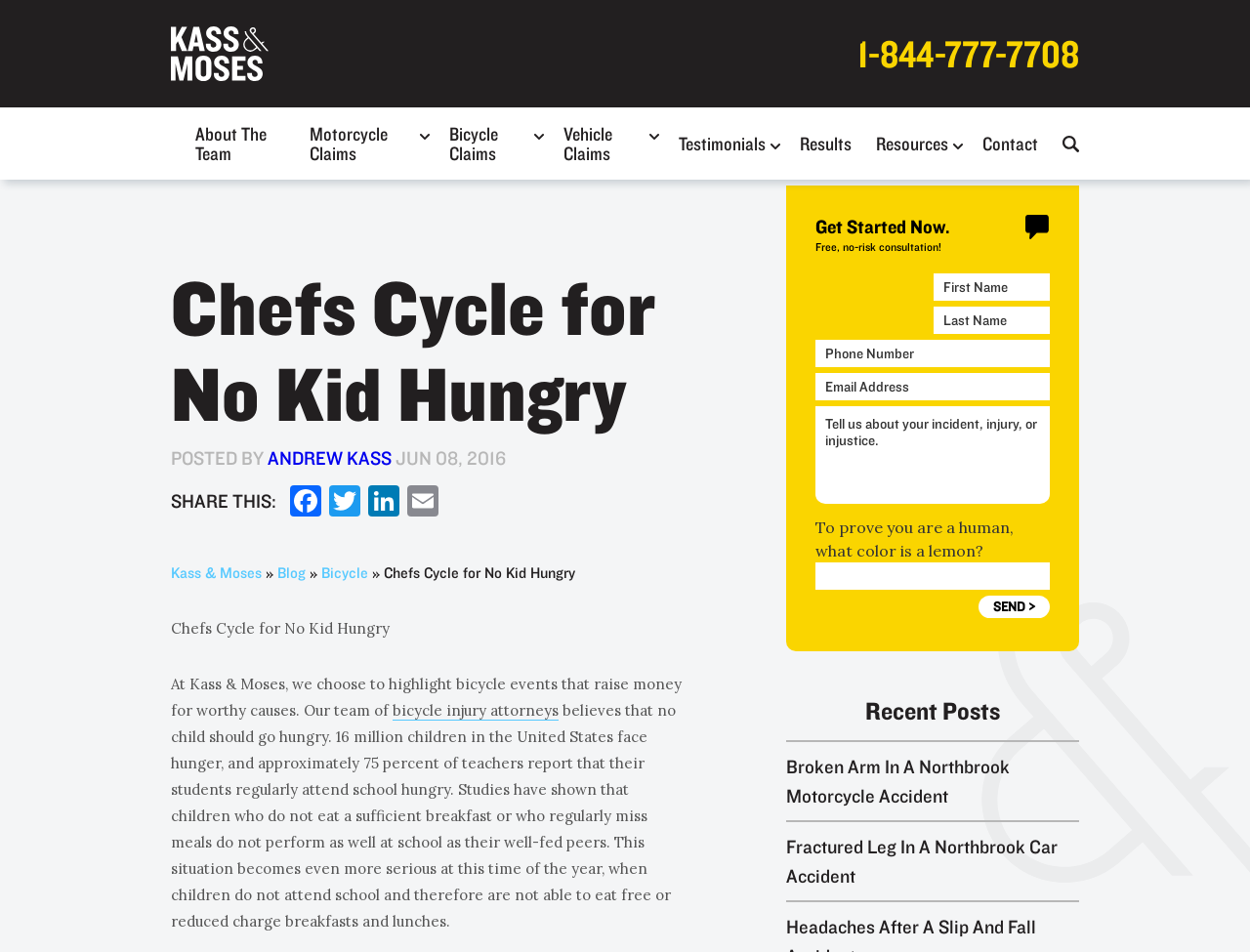Pinpoint the bounding box coordinates of the element to be clicked to execute the instruction: "Read the 'Recent Posts'".

[0.629, 0.715, 0.863, 0.778]